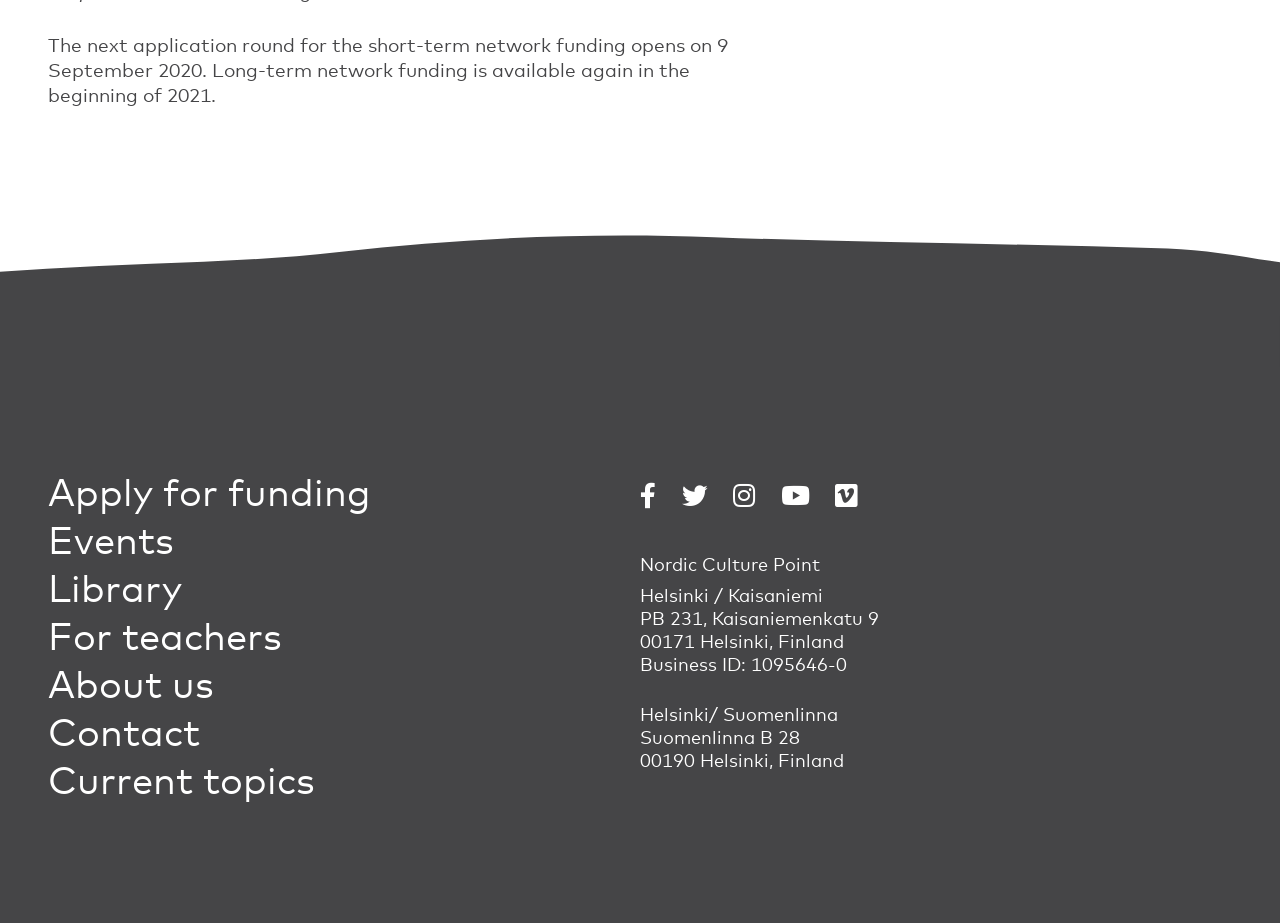Give a concise answer using one word or a phrase to the following question:
How many social media links are available?

5